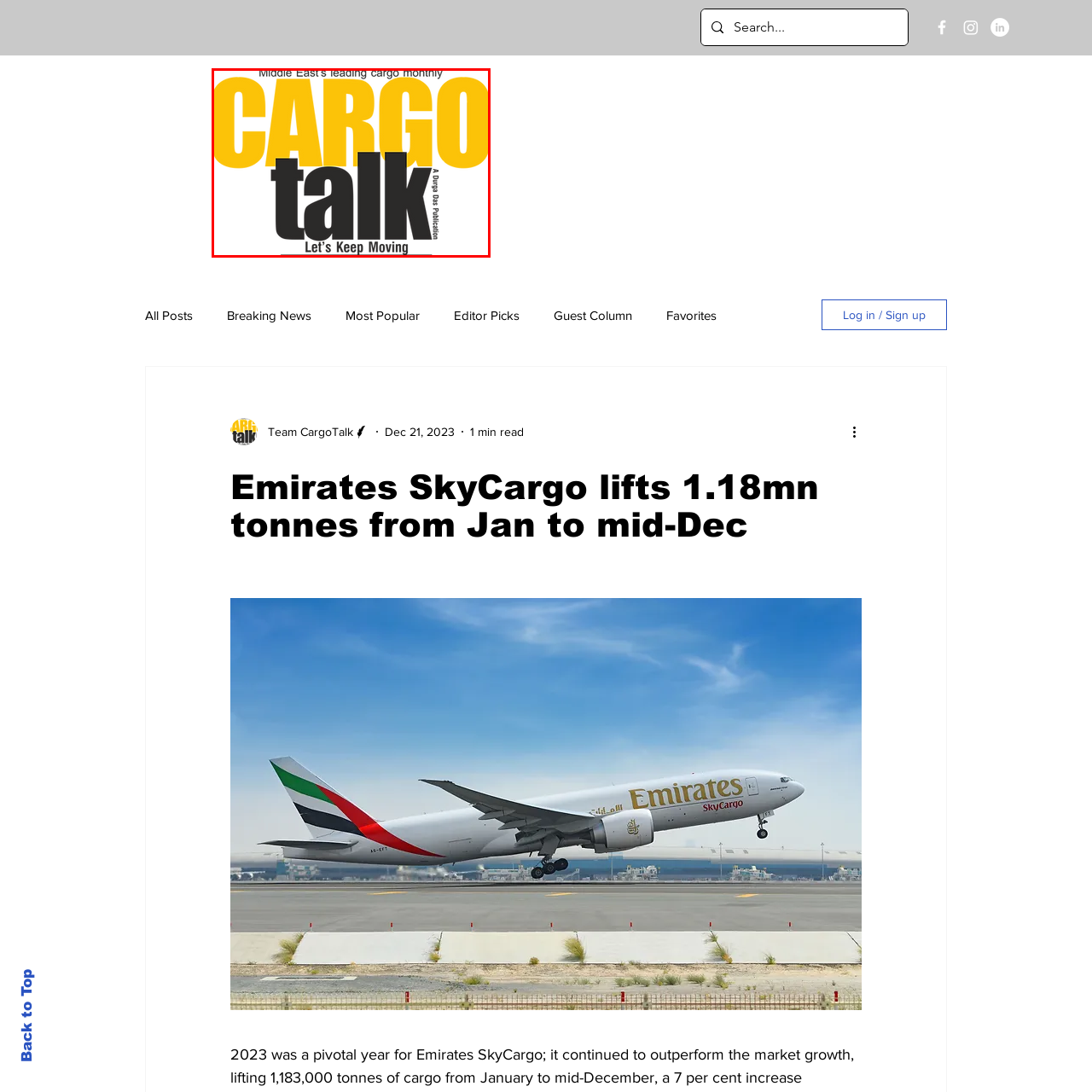Craft an in-depth description of the visual elements captured within the red box.

The image features the logo of "CARGO talk," a prominent publication recognized as the leading cargo monthly in the Middle East. The design showcases the title in bold, stylized typography, with "CARGO" prominently displayed in vibrant yellow. Below it, "talk" is rendered in a striking black font, enhancing its visibility. Accompanying the title is the slogan "Let's Keep Moving," reflecting the publication's commitment to providing insights and updates on cargo and logistics within the region. Additionally, the logo notes that it is published by Durga Das, further establishing its authority in the industry. This logo encapsulates the dynamism and focus of the cargo sector, aiming to engage readers with timely content and industry developments.